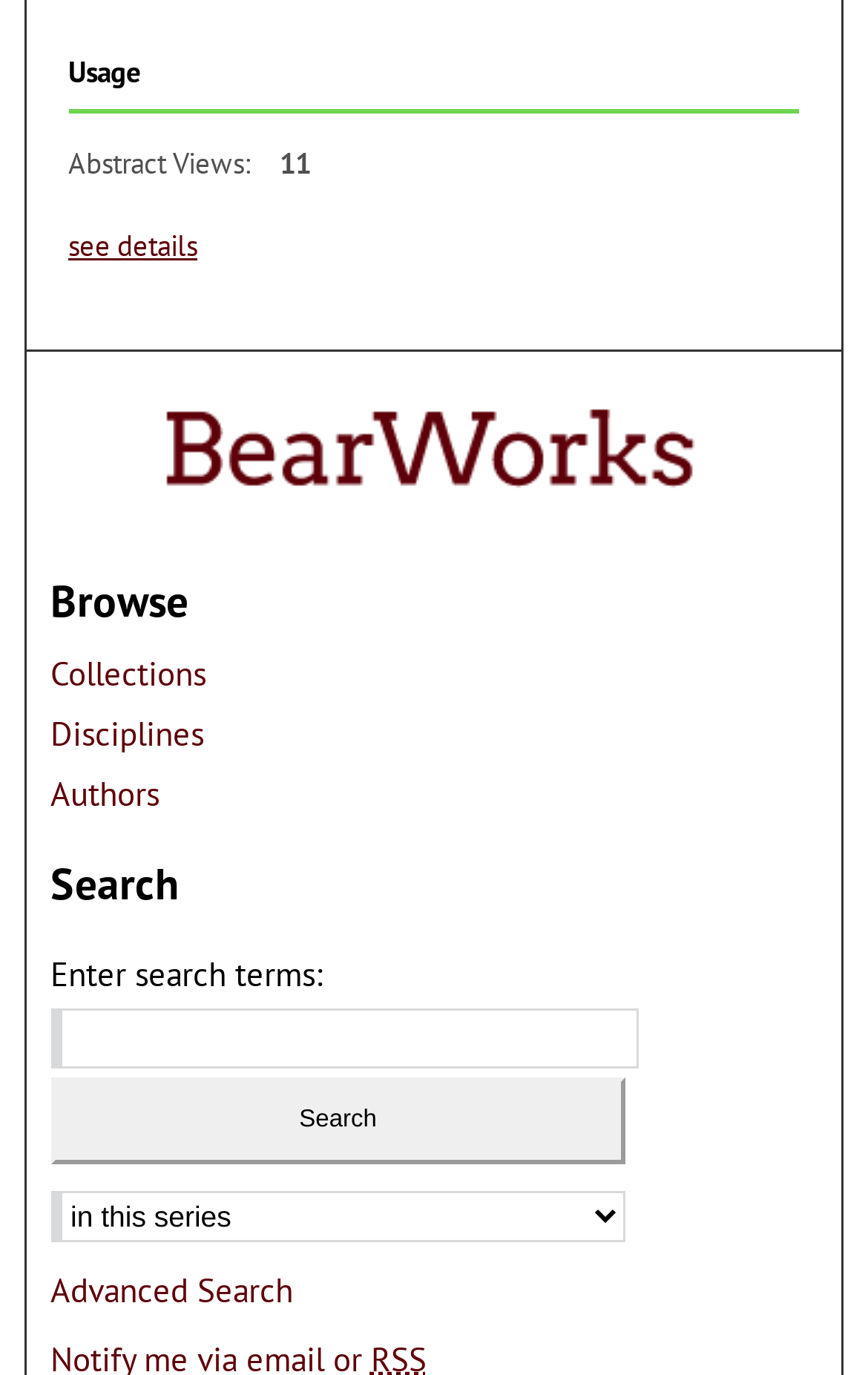Provide the bounding box coordinates of the HTML element this sentence describes: "Disciplines". The bounding box coordinates consist of four float numbers between 0 and 1, i.e., [left, top, right, bottom].

[0.058, 0.519, 0.942, 0.549]